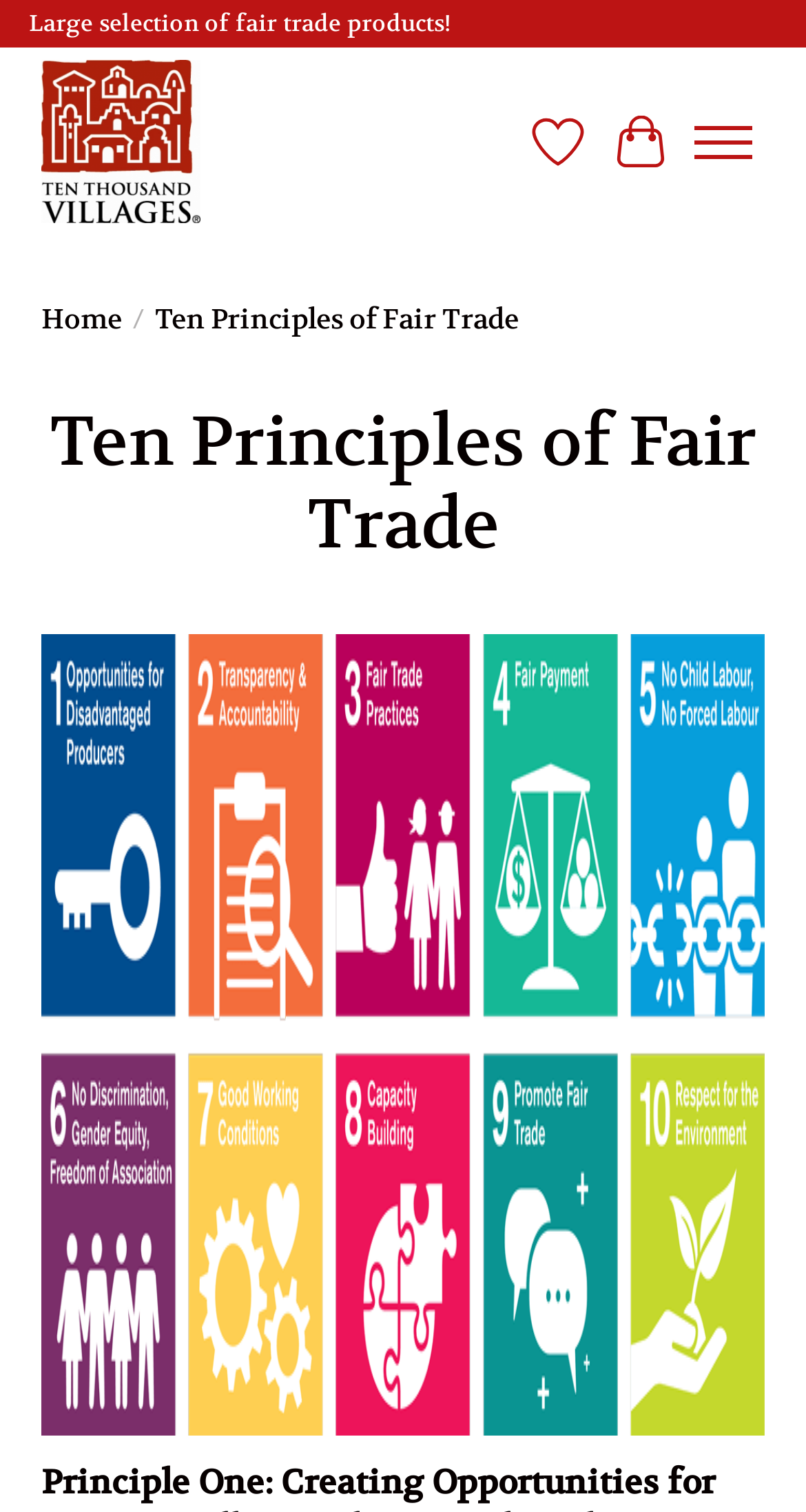Please specify the bounding box coordinates in the format (top-left x, top-left y, bottom-right x, bottom-right y), with all values as floating point numbers between 0 and 1. Identify the bounding box of the UI element described by: 2024 Honda Element Rumored Again

None